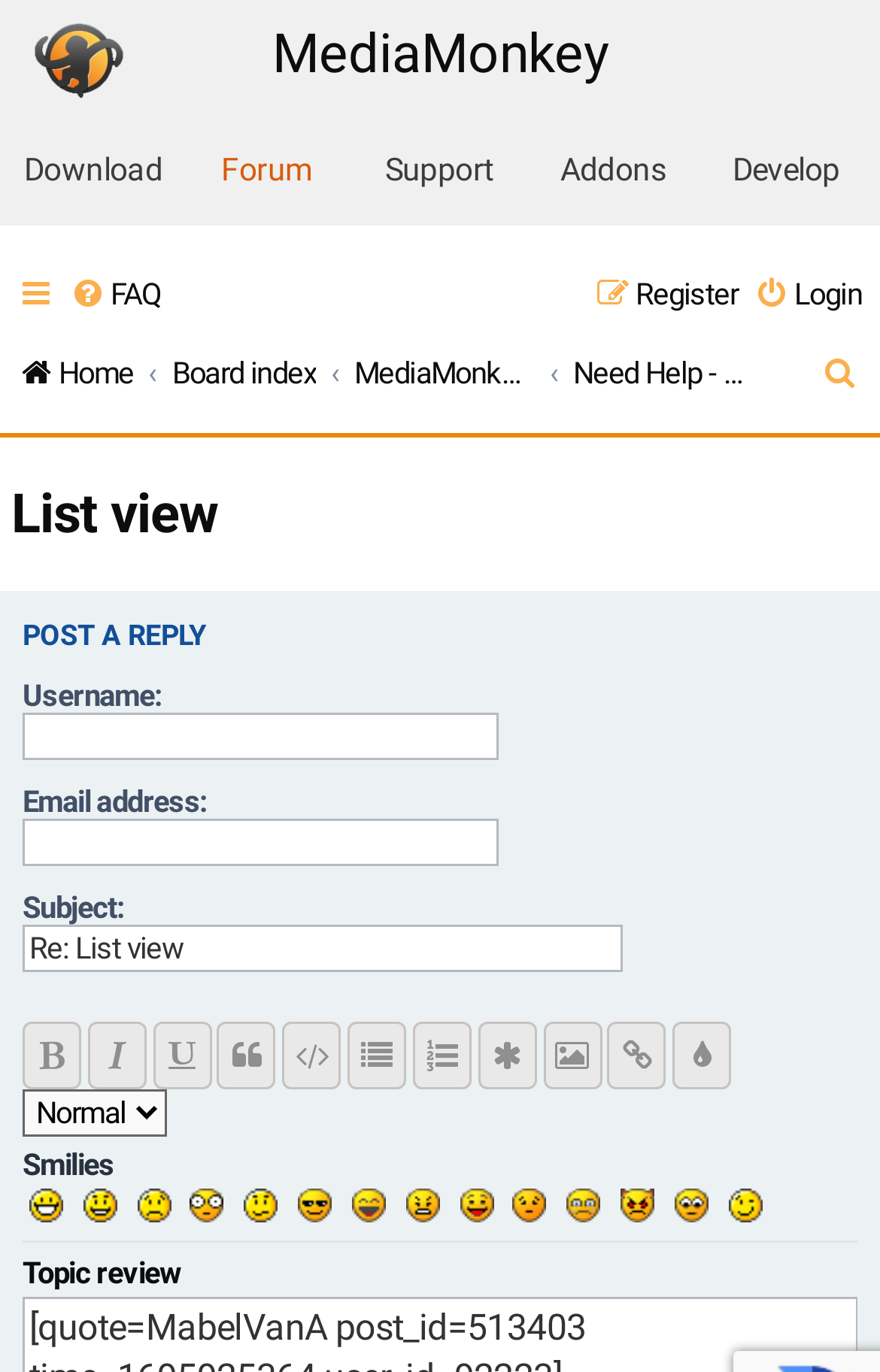Provide the bounding box coordinates for the area that should be clicked to complete the instruction: "Enter your username".

[0.026, 0.519, 0.567, 0.554]